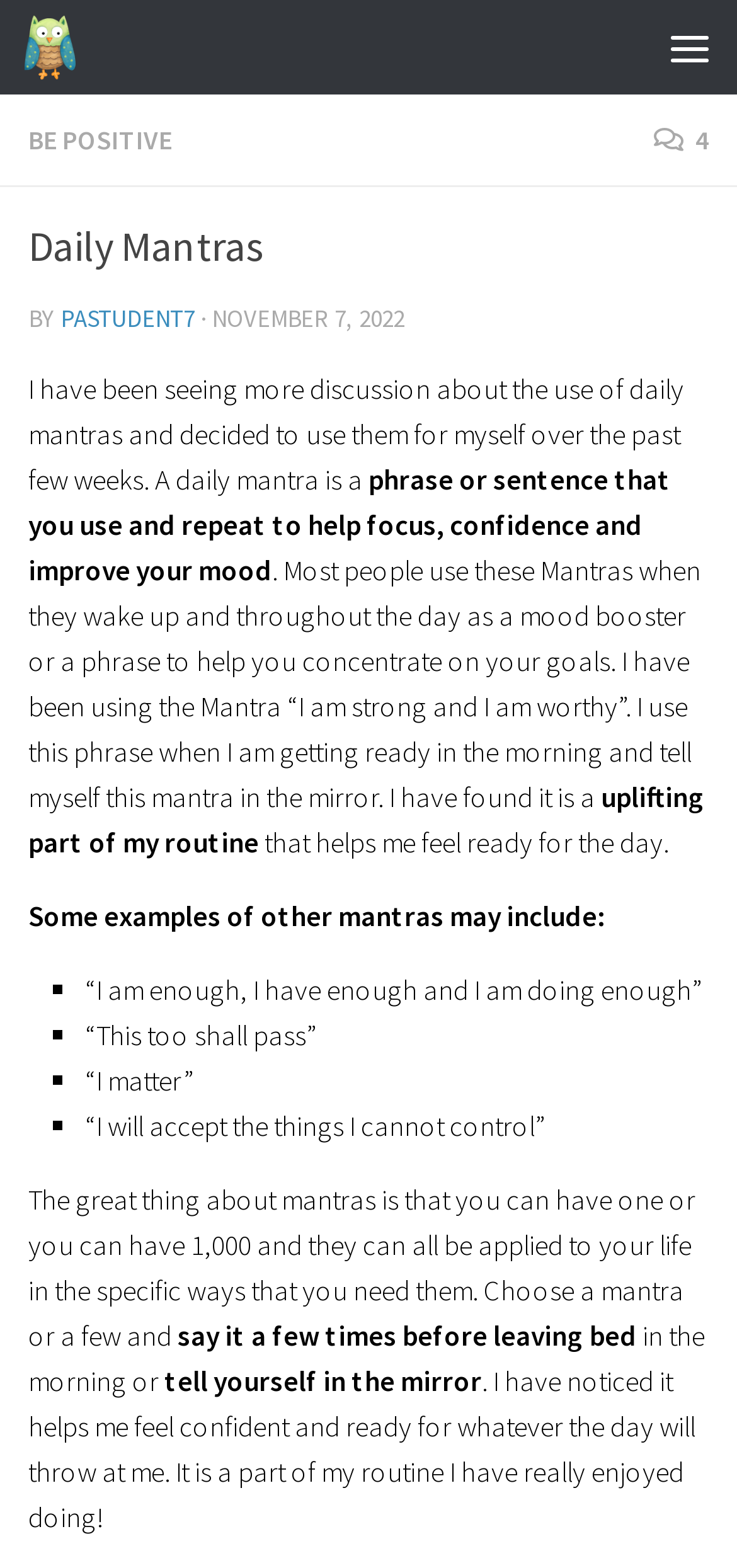Using the description: "Skip to content", identify the bounding box of the corresponding UI element in the screenshot.

[0.01, 0.005, 0.413, 0.064]